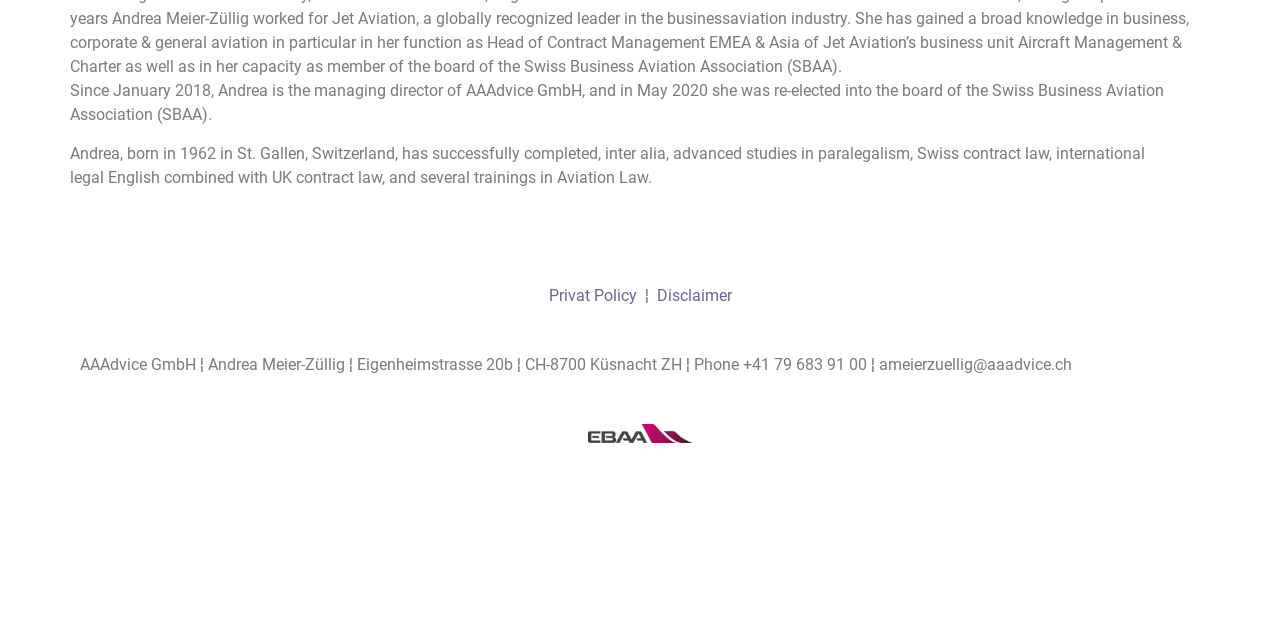Given the element description: "Studiofreya SSG Site", predict the bounding box coordinates of this UI element. The coordinates must be four float numbers between 0 and 1, given as [left, top, right, bottom].

None